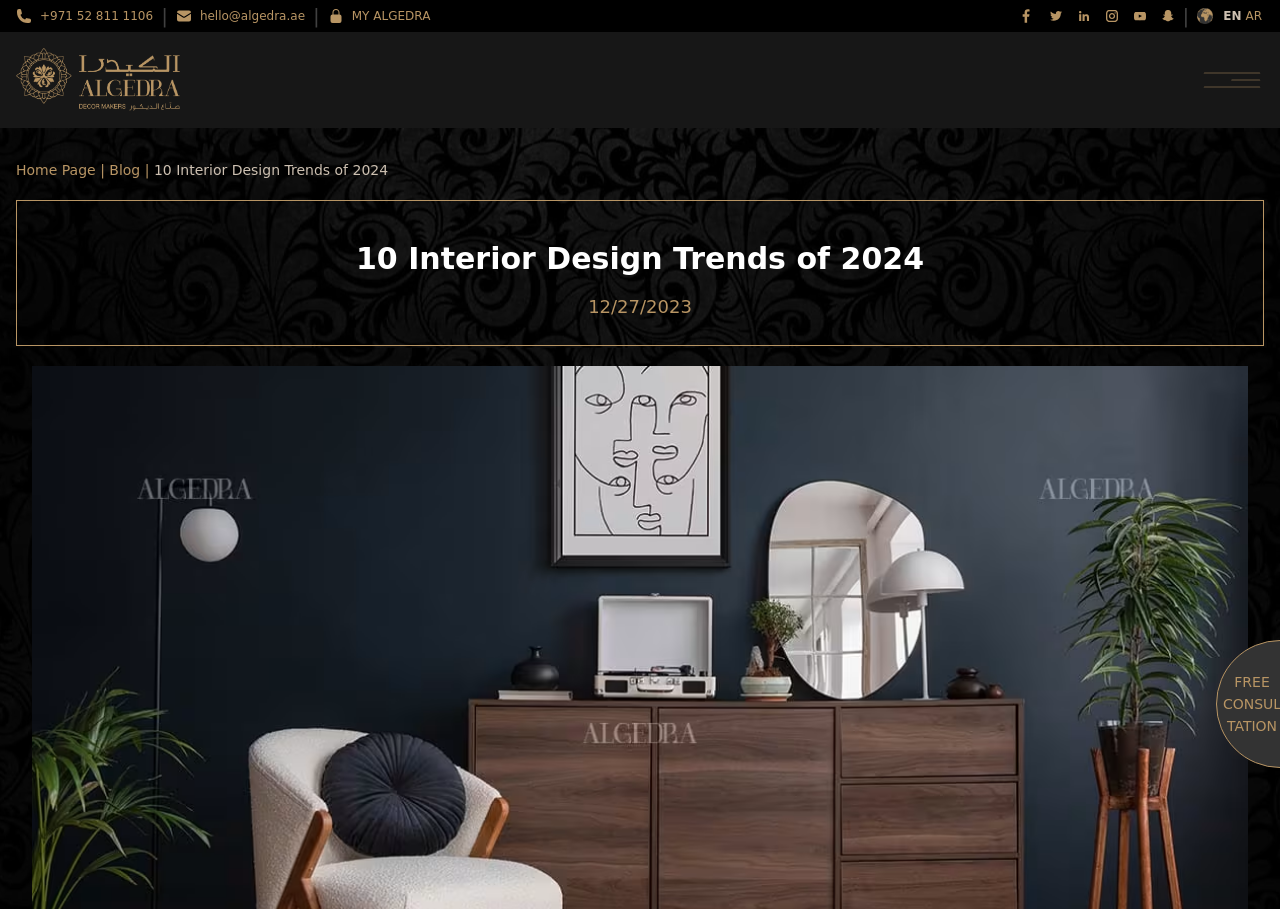Locate the bounding box coordinates of the area you need to click to fulfill this instruction: 'Click the 'Home Page' link'. The coordinates must be in the form of four float numbers ranging from 0 to 1: [left, top, right, bottom].

[0.012, 0.178, 0.085, 0.196]